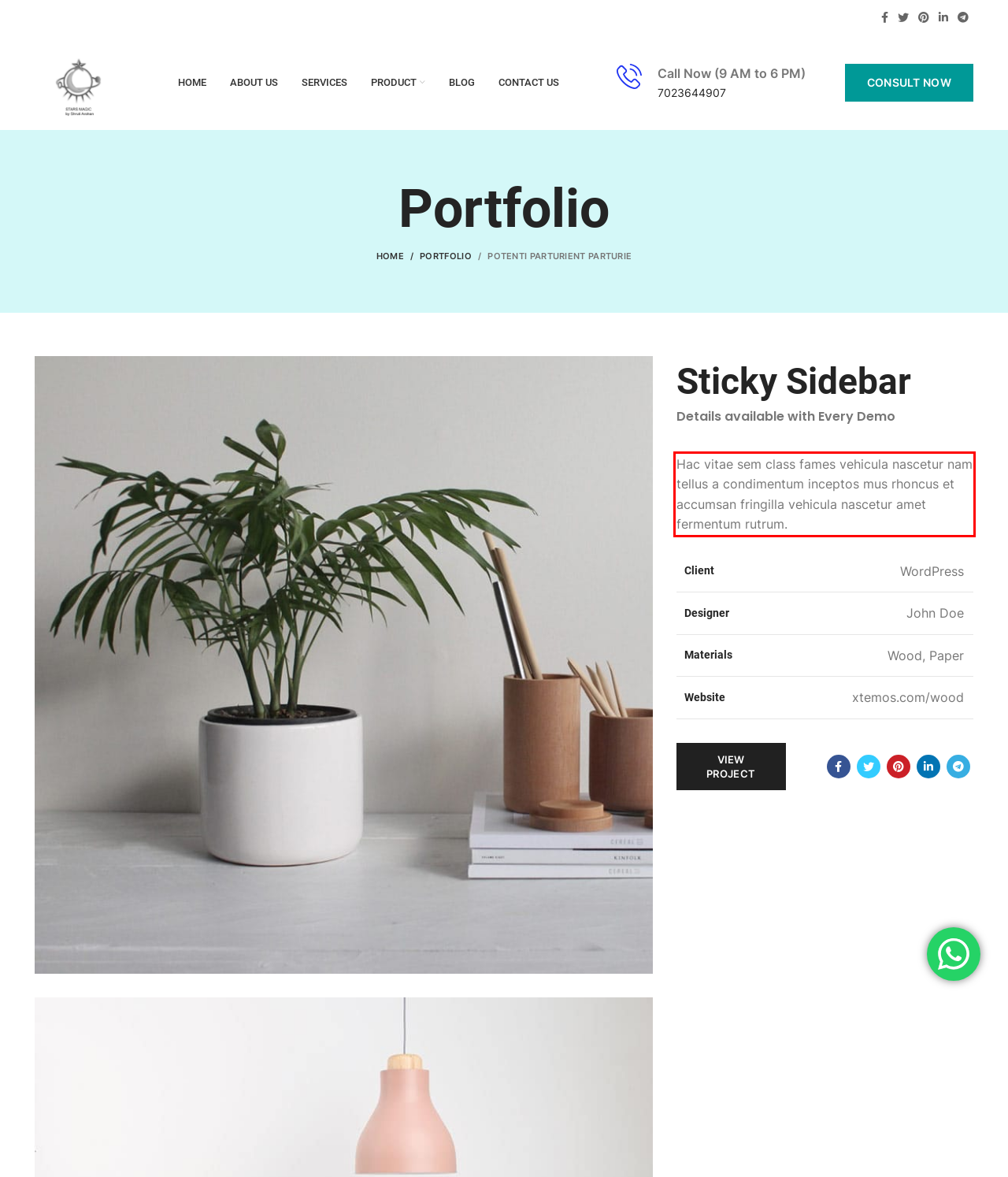Given a screenshot of a webpage containing a red rectangle bounding box, extract and provide the text content found within the red bounding box.

Hac vitae sem class fames vehicula nascetur nam tellus a condimentum inceptos mus rhoncus et accumsan fringilla vehicula nascetur amet fermentum rutrum.